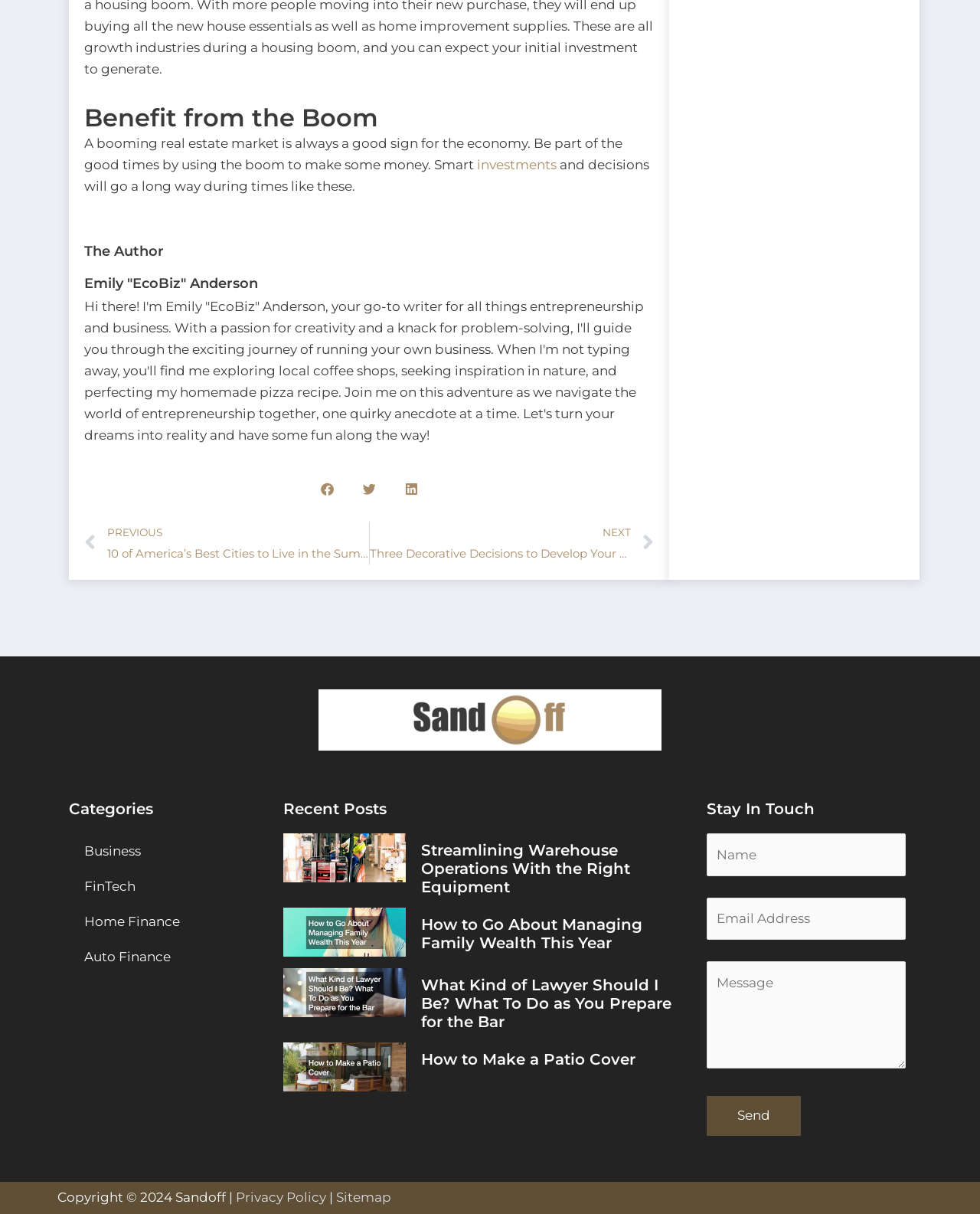What is the topic of the first article?
Look at the image and construct a detailed response to the question.

The topic of the first article can be found in the 'Recent Posts' section. The first article's heading is 'Streamlining Warehouse Operations With the Right Equipment', which indicates that the topic is related to warehouse operations.